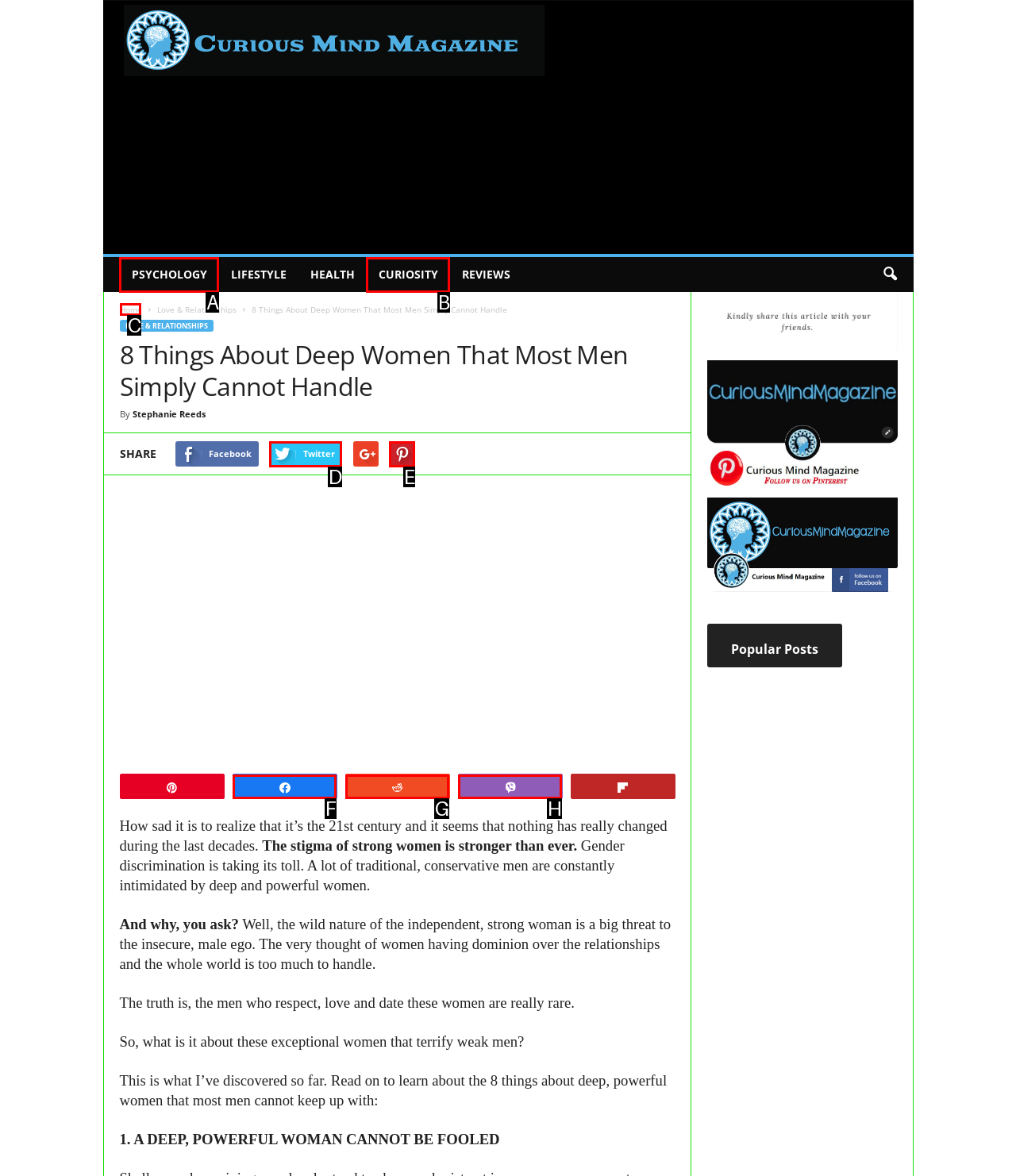Select the UI element that should be clicked to execute the following task: Click on the 'Home' button
Provide the letter of the correct choice from the given options.

C